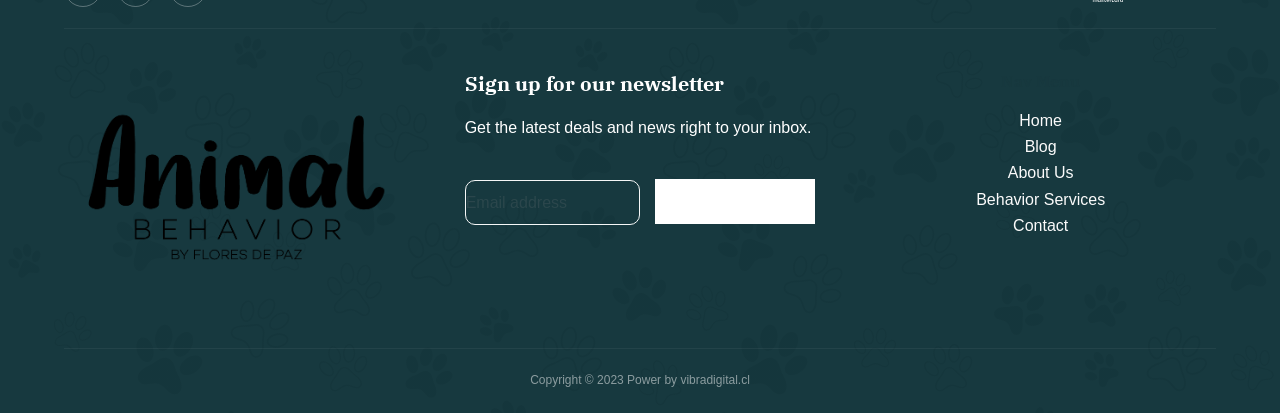Determine the bounding box coordinates of the UI element described below. Use the format (top-left x, top-left y, bottom-right x, bottom-right y) with floating point numbers between 0 and 1: 802.1 Core Test Software

None